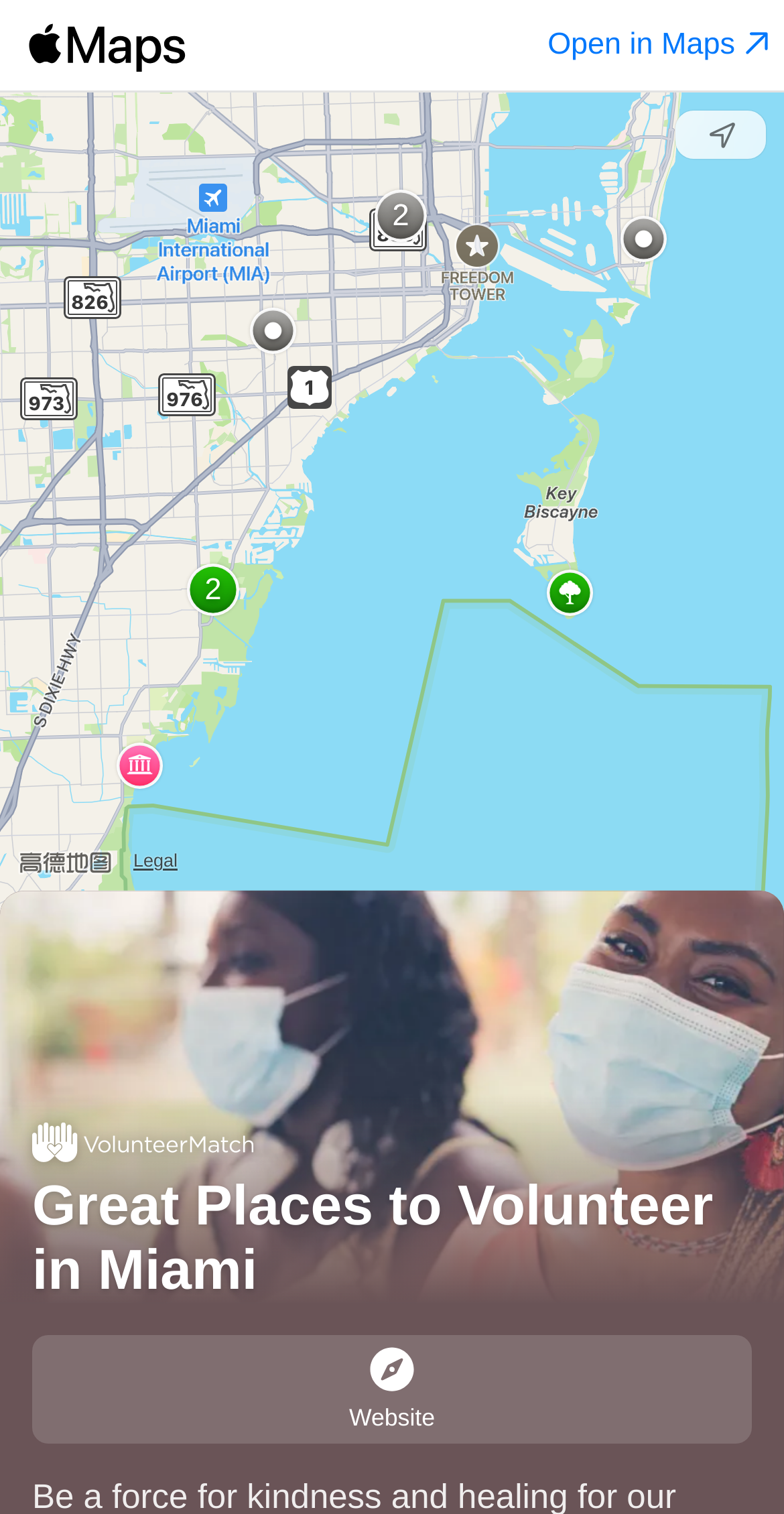Using the element description provided, determine the bounding box coordinates in the format (top-left x, top-left y, bottom-right x, bottom-right y). Ensure that all values are floating point numbers between 0 and 1. Element description: aria-label="VolunteerMatch"

[0.0, 0.723, 1.0, 0.783]